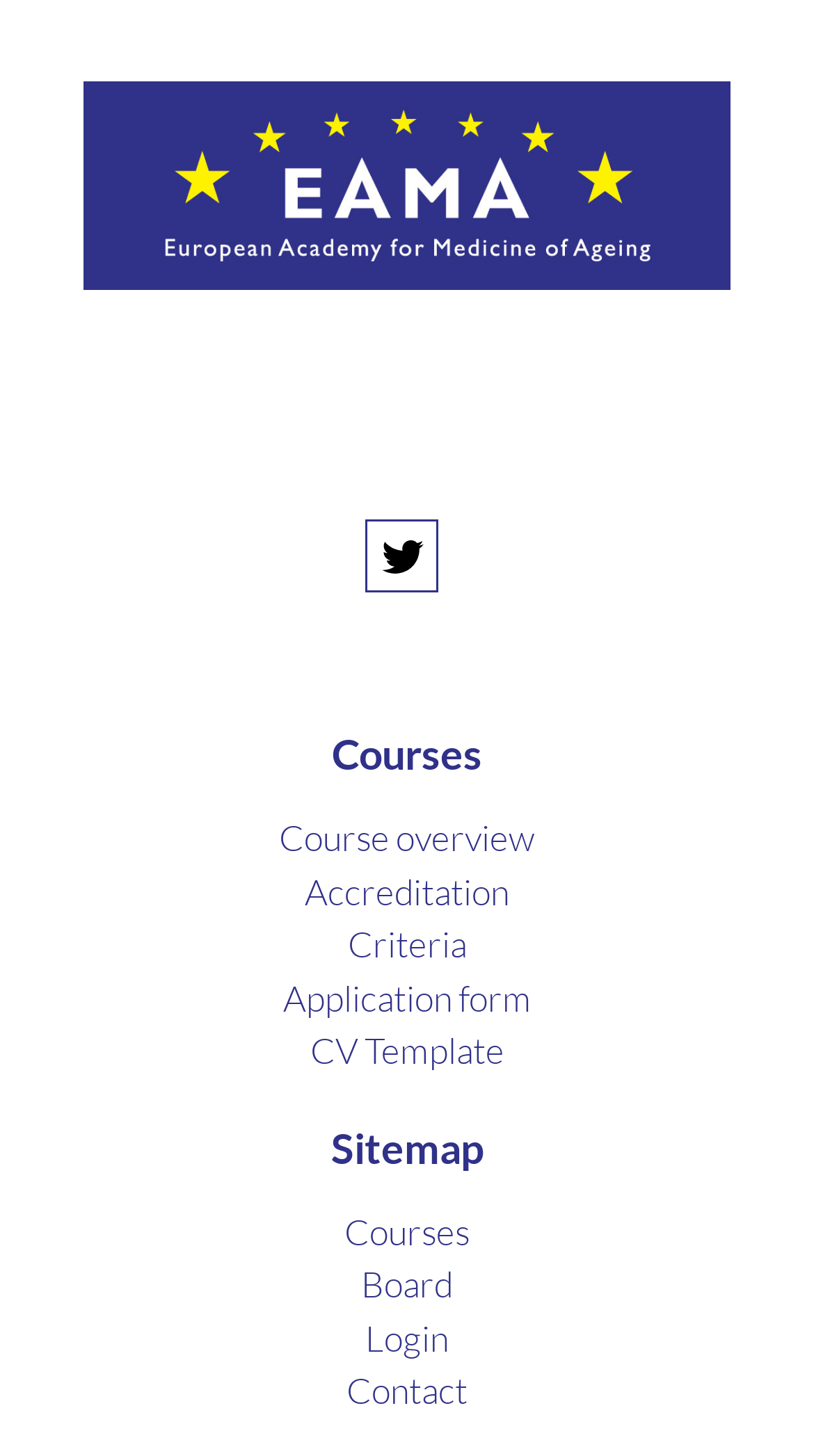Provide a one-word or short-phrase answer to the question:
What is the position of the 'Sitemap' text on the webpage?

Bottom